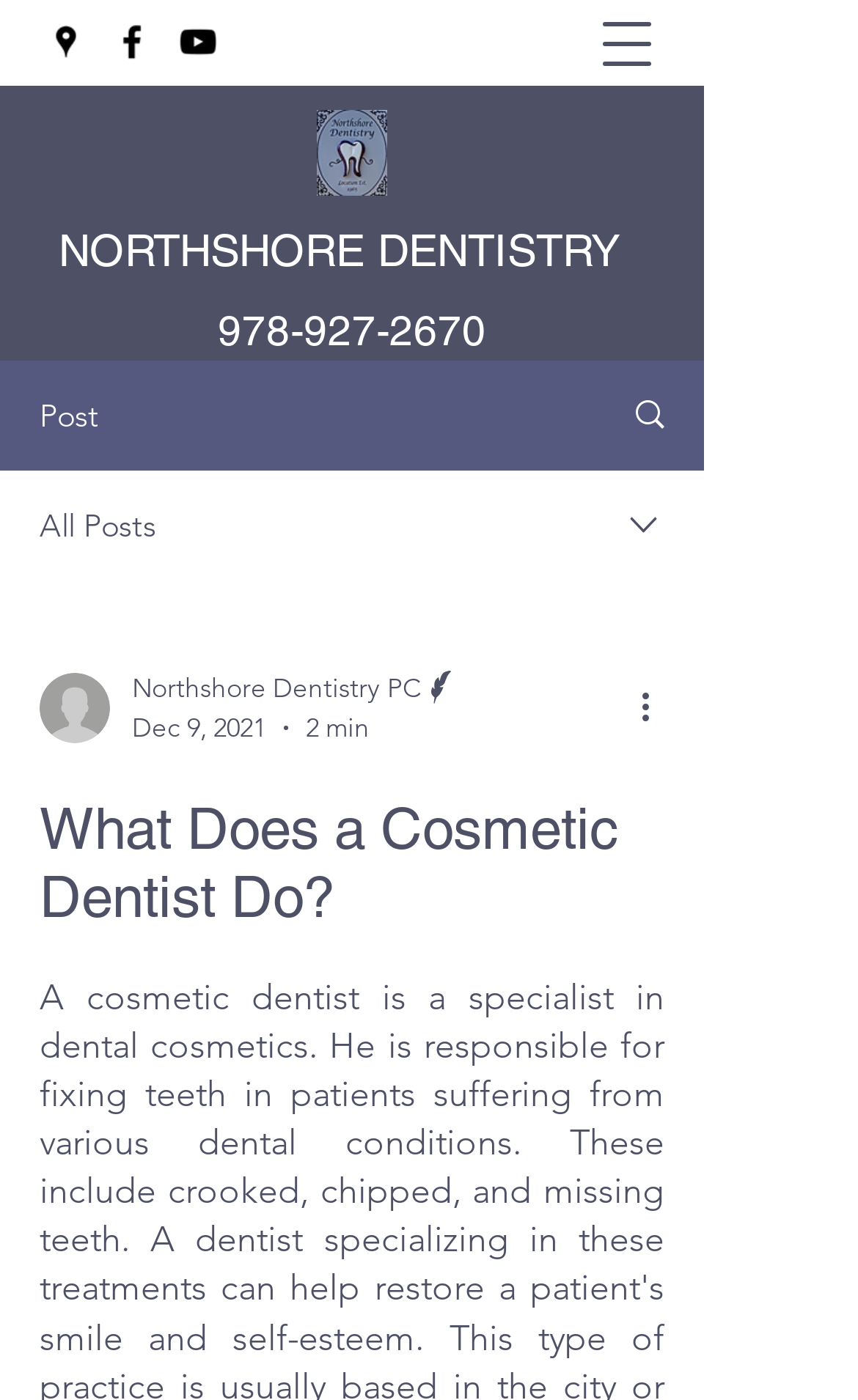With reference to the image, please provide a detailed answer to the following question: How many social media links are there?

I counted the number of link elements under the 'Social Bar' list element, which are 'Google Places', 'Facebook', and 'YouTube', so there are 3 social media links.